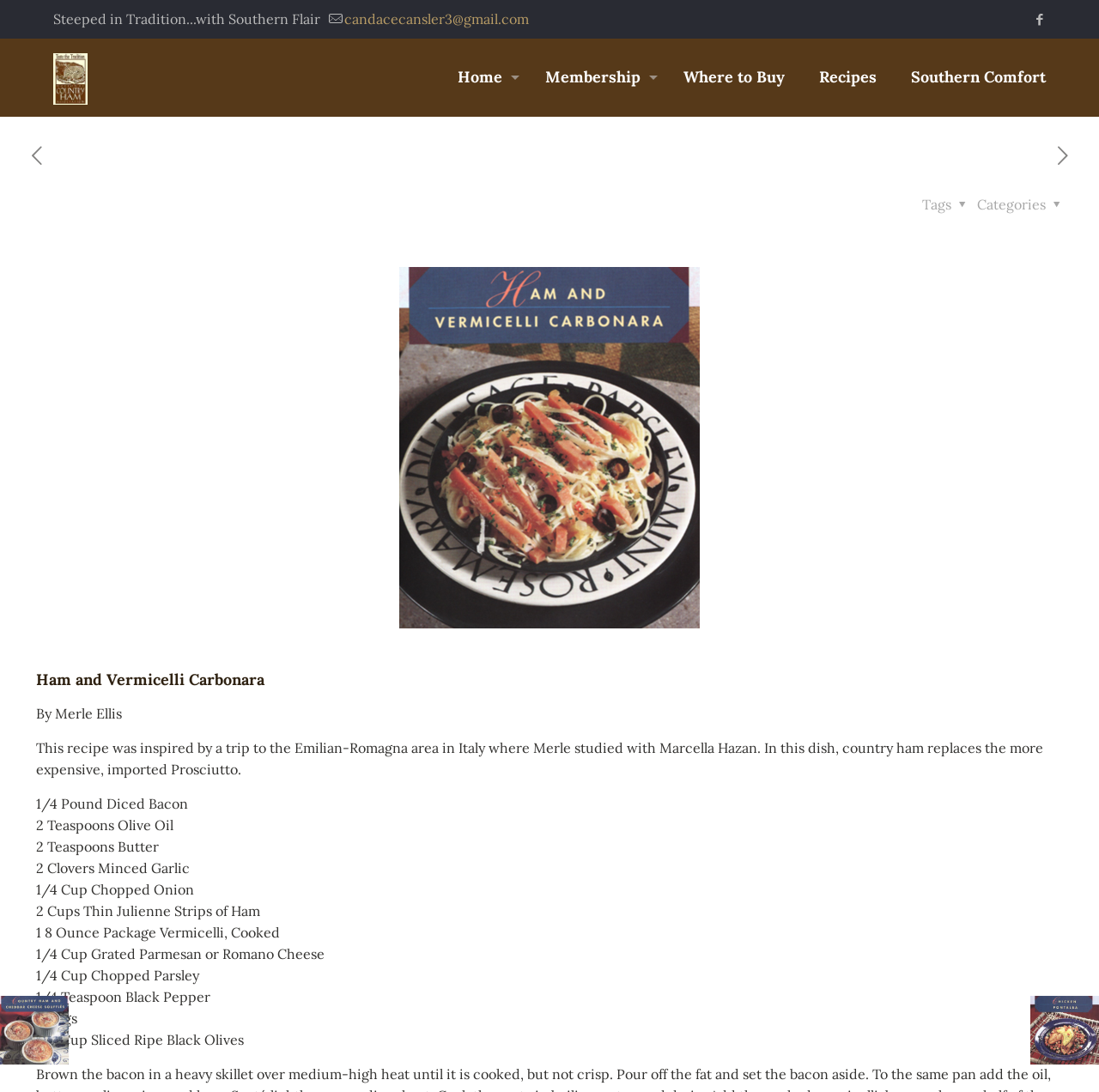Indicate the bounding box coordinates of the clickable region to achieve the following instruction: "Go to the Home page."

[0.401, 0.035, 0.48, 0.106]